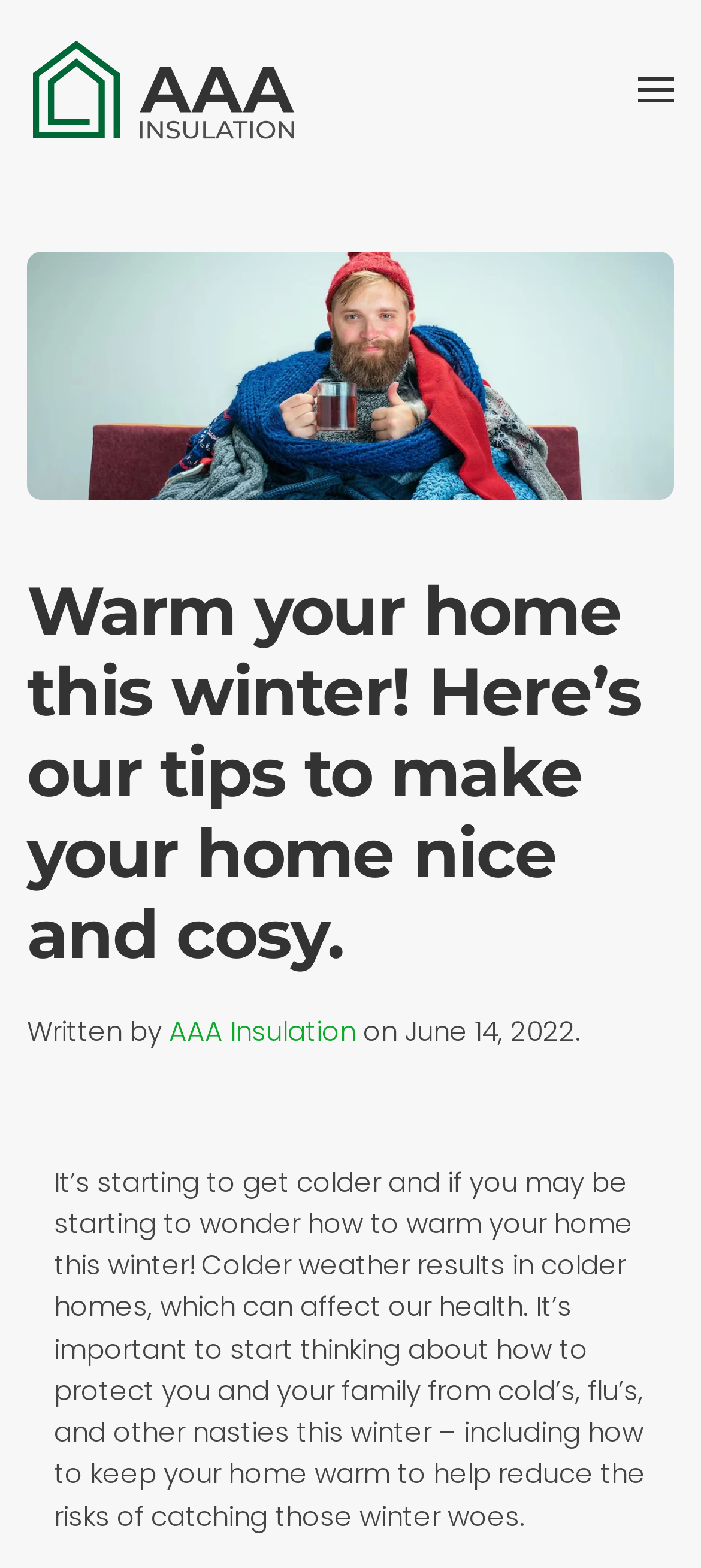Determine and generate the text content of the webpage's headline.

Warm your home this winter! Here’s our tips to make your home nice and cosy.